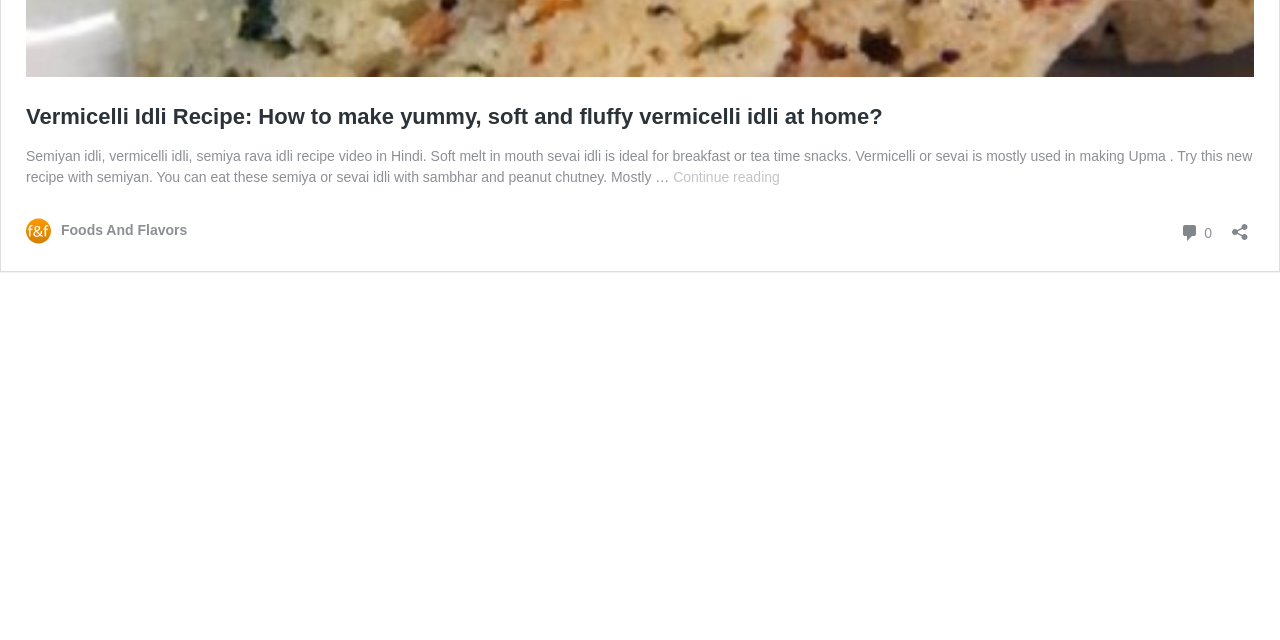Given the element description "aria-label="Open sharing dialog"" in the screenshot, predict the bounding box coordinates of that UI element.

[0.958, 0.329, 0.98, 0.377]